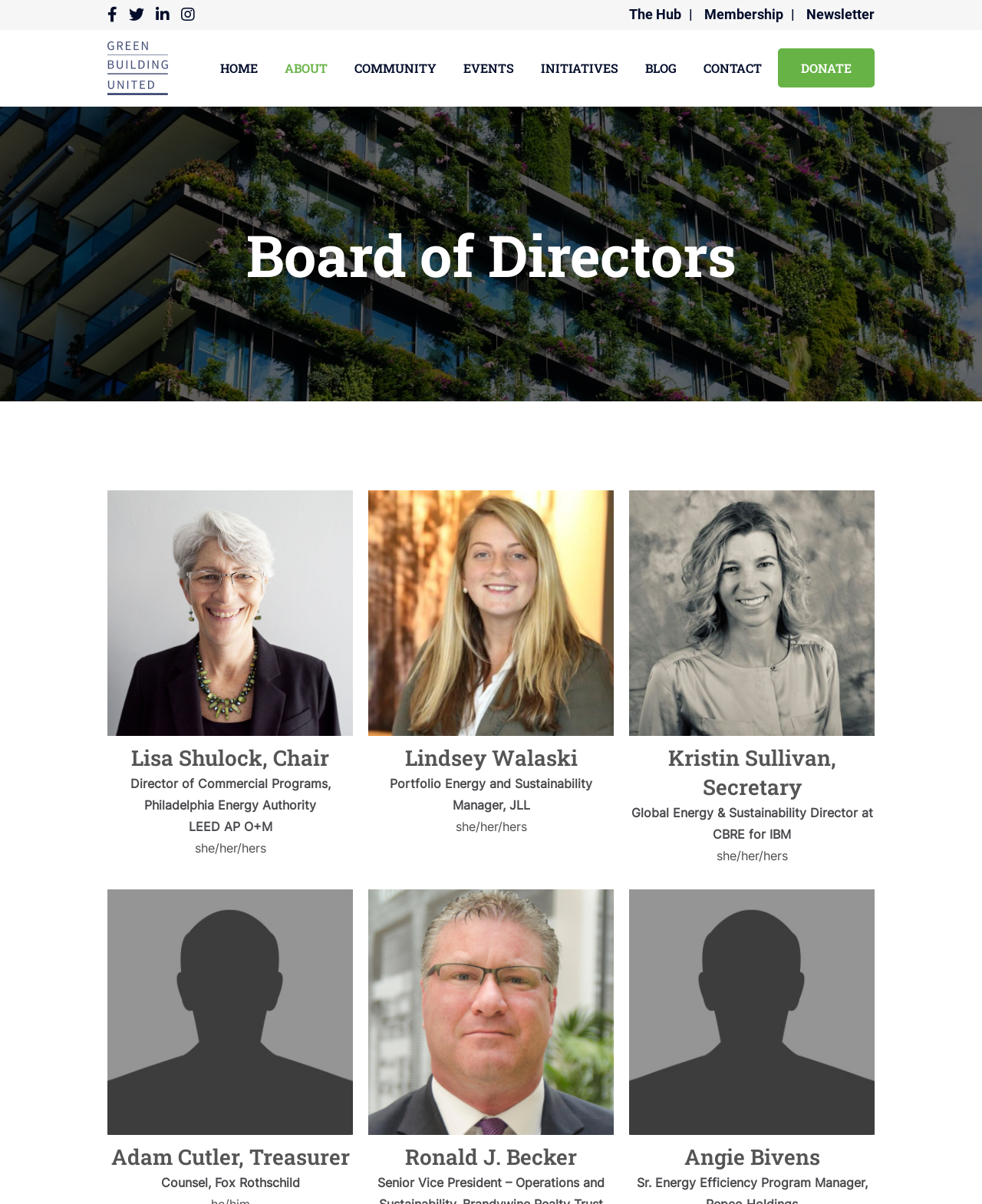What is the company where Kristin Sullivan works?
Look at the image and answer with only one word or phrase.

CBRE for IBM